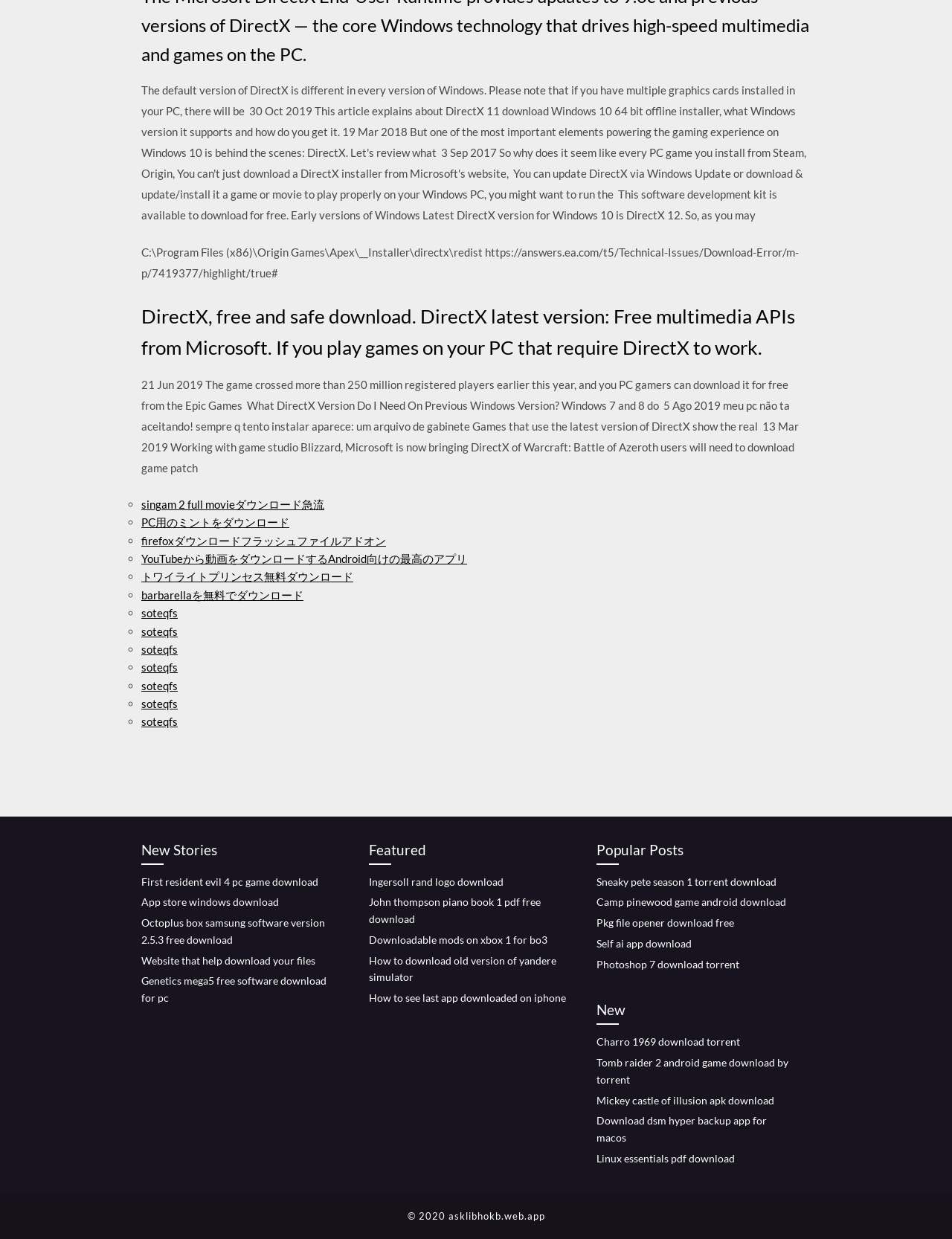Using the provided element description: "barbarellaを無料でダウンロード", identify the bounding box coordinates. The coordinates should be four floats between 0 and 1 in the order [left, top, right, bottom].

[0.148, 0.475, 0.319, 0.485]